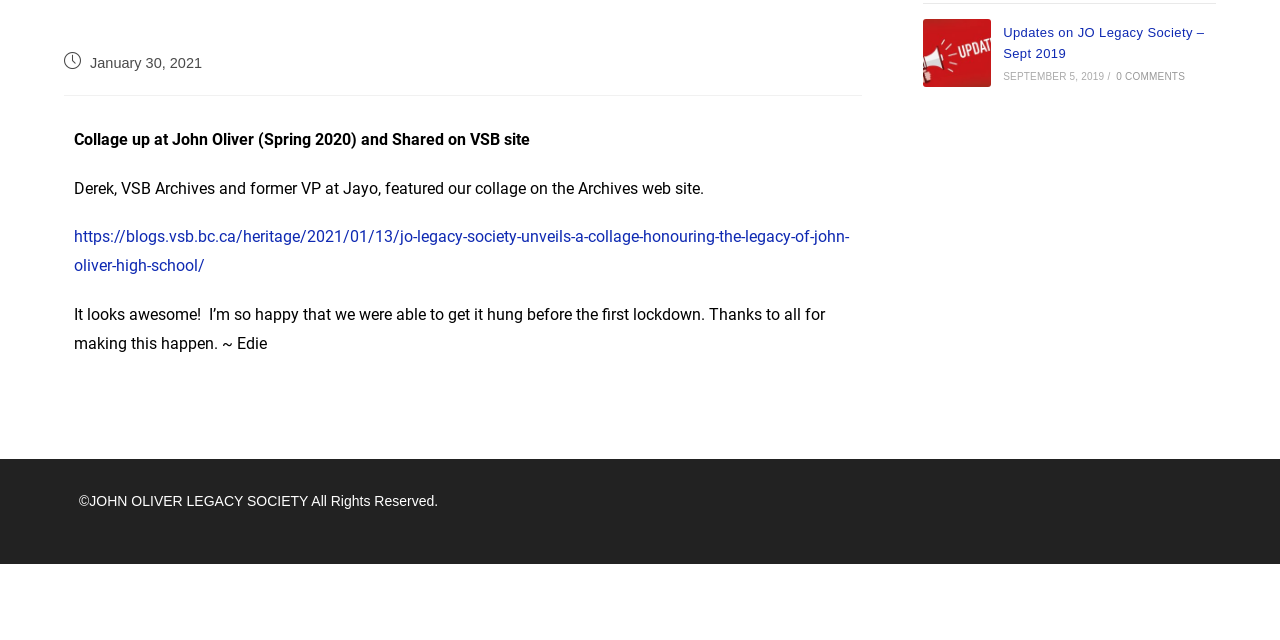Refer to the element description https://blogs.vsb.bc.ca/heritage/2021/01/13/jo-legacy-society-unveils-a-collage-honouring-the-legacy-of-john-oliver-high-school/ and identify the corresponding bounding box in the screenshot. Format the coordinates as (top-left x, top-left y, bottom-right x, bottom-right y) with values in the range of 0 to 1.

[0.058, 0.355, 0.663, 0.43]